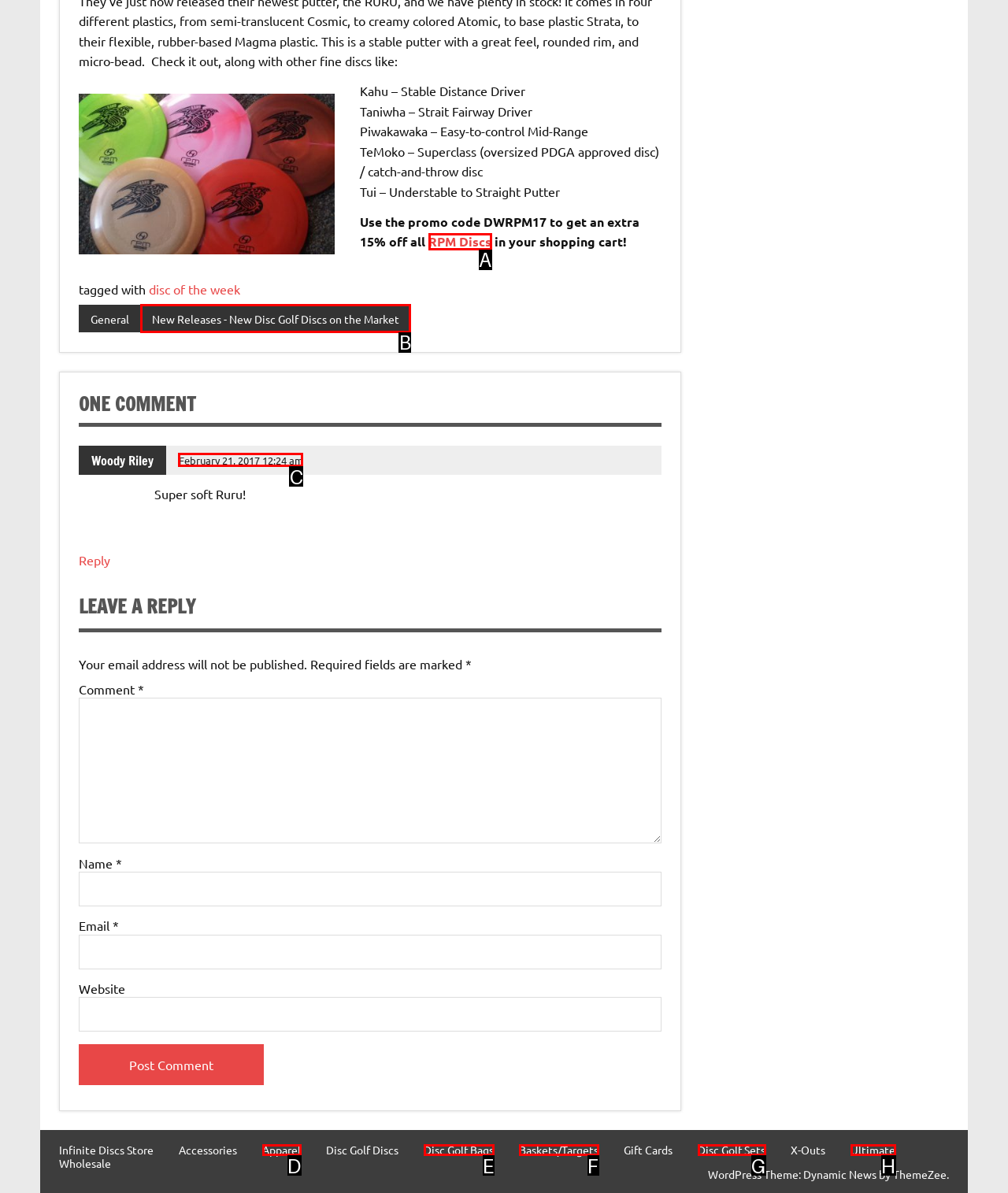Find the option that fits the given description: RPM Discs
Answer with the letter representing the correct choice directly.

A